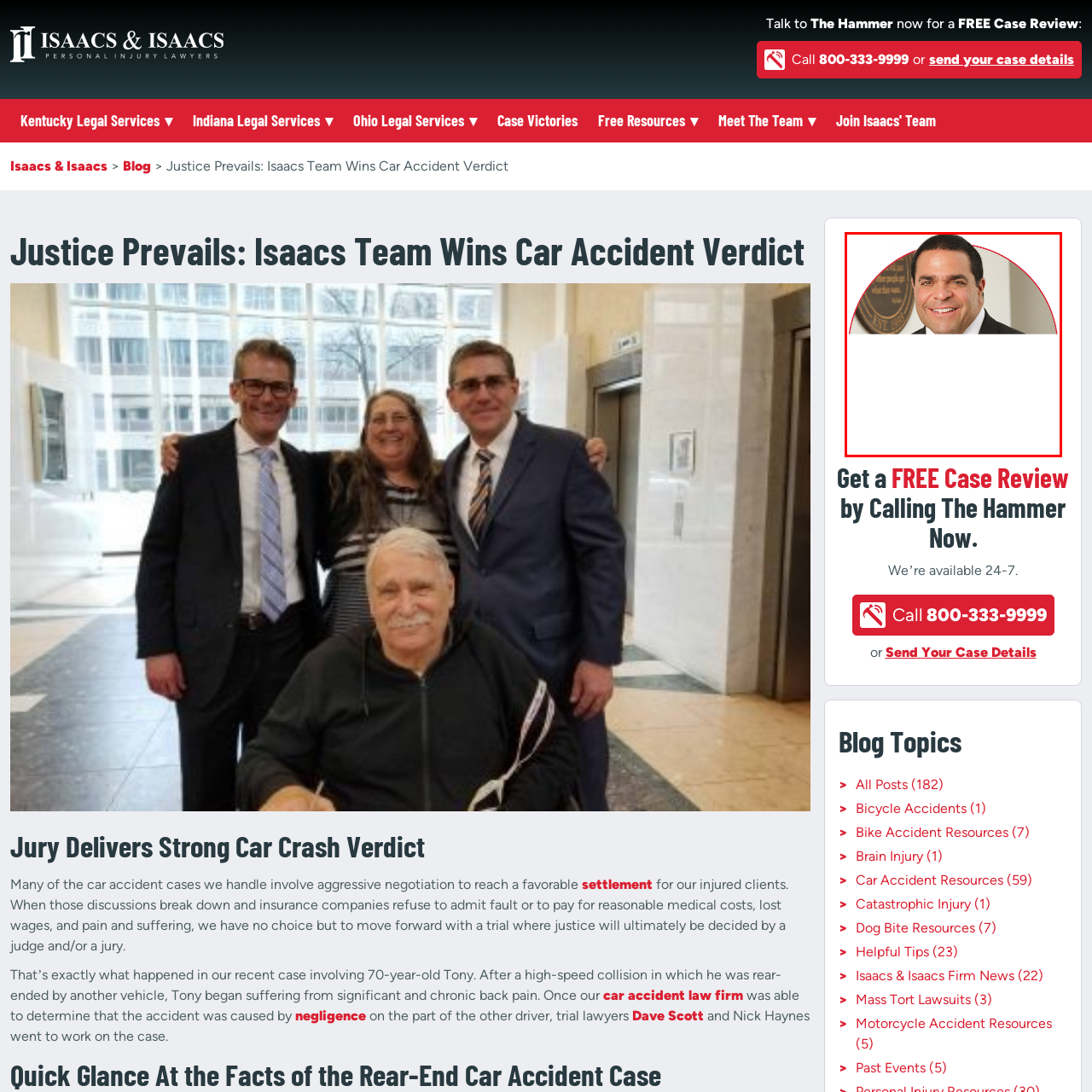What is the purpose of the image?
Please look at the image marked with a red bounding box and provide a one-word or short-phrase answer based on what you see.

To convey trustworthiness and professionalism